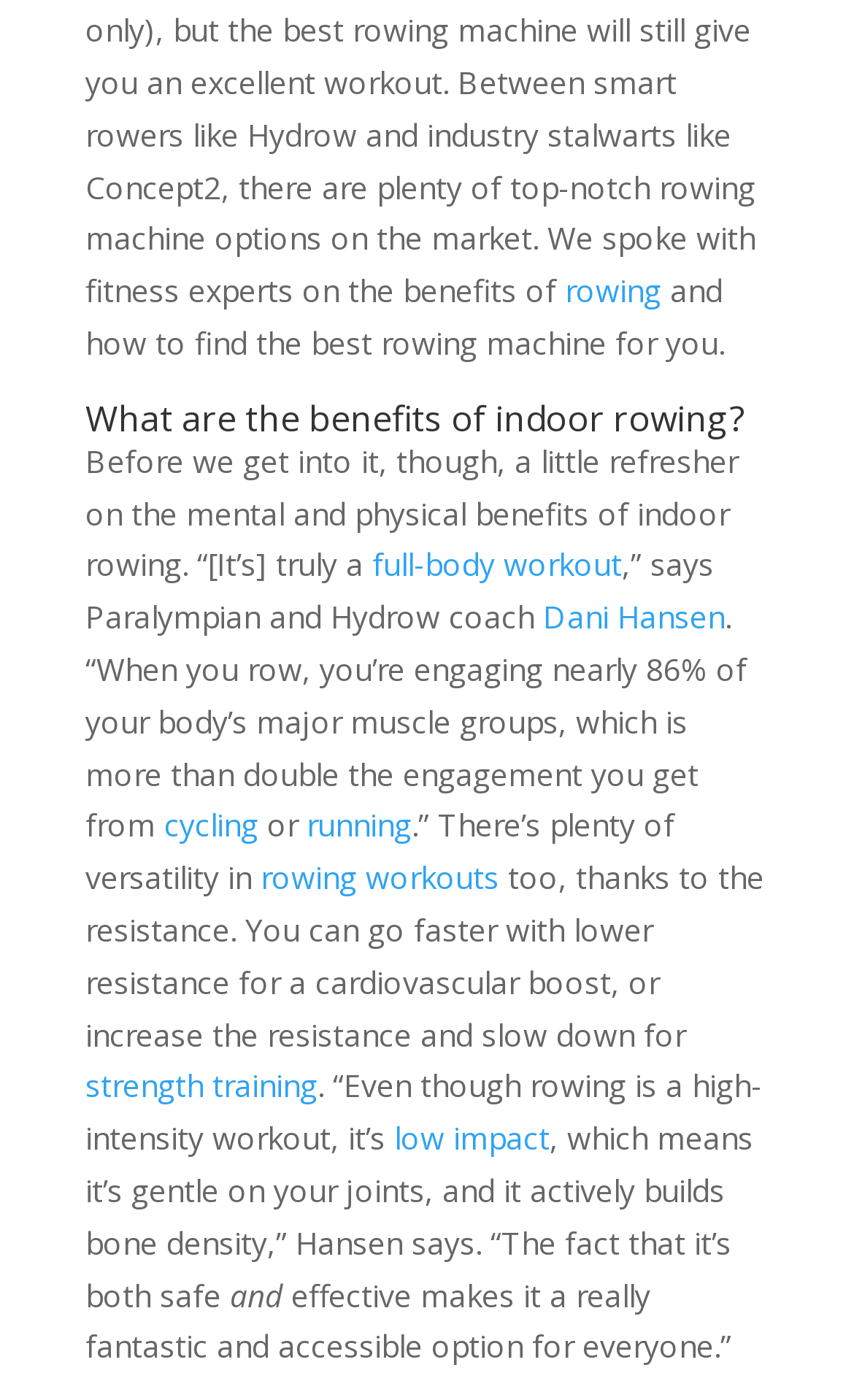Given the webpage screenshot, identify the bounding box of the UI element that matches this description: "cycling".

[0.192, 0.575, 0.303, 0.604]